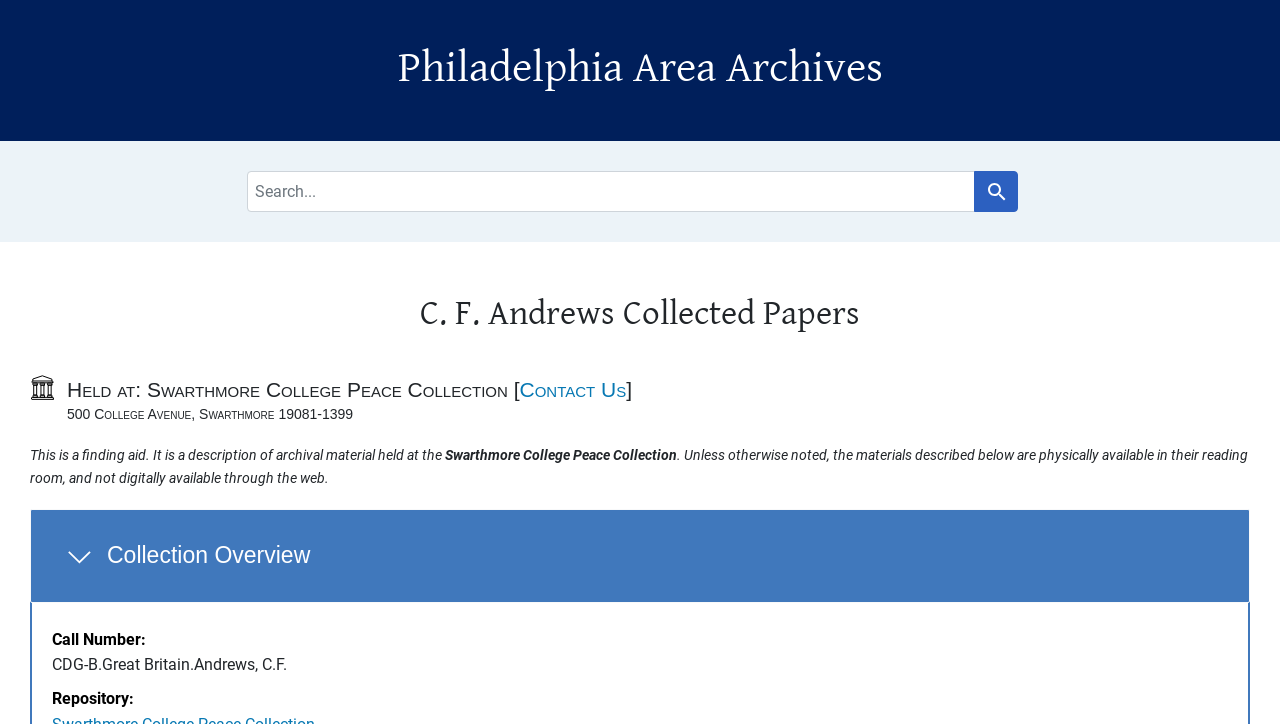Identify the bounding box for the element characterized by the following description: "Reflections from the Swamp".

None